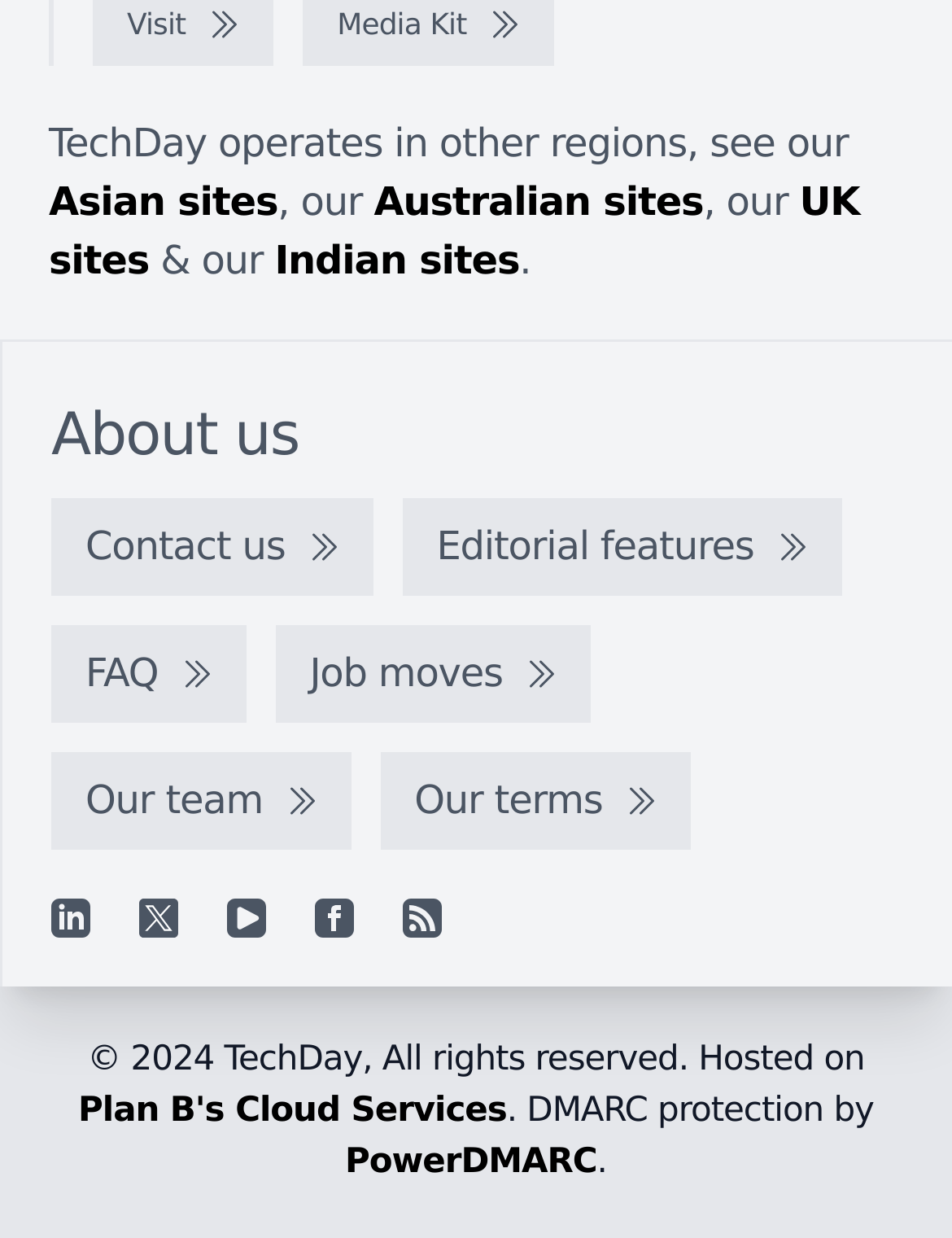Locate the bounding box coordinates of the element you need to click to accomplish the task described by this instruction: "View About us".

[0.054, 0.323, 0.314, 0.378]